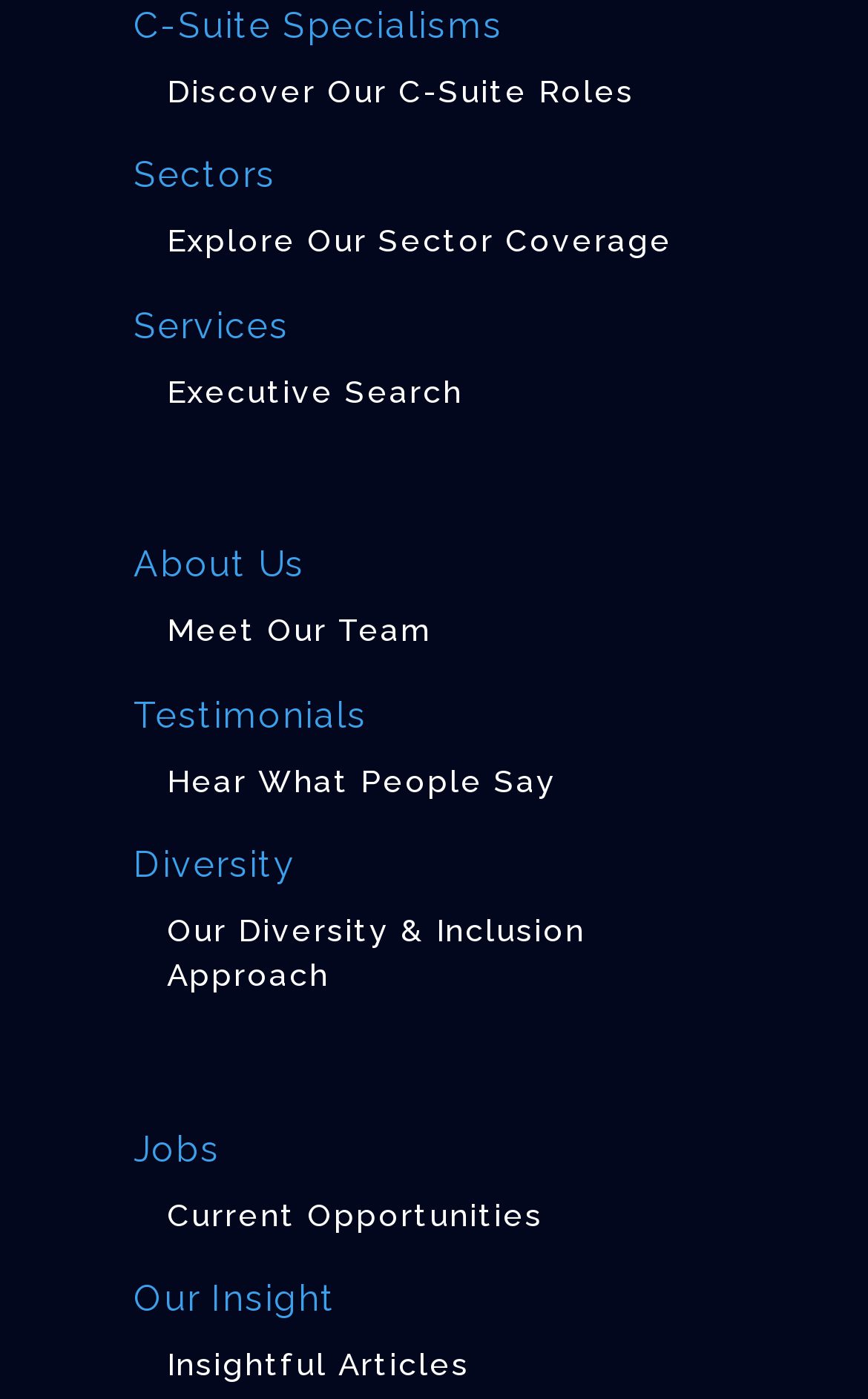Find the bounding box coordinates of the clickable area required to complete the following action: "Learn about Executive Search".

[0.192, 0.265, 0.533, 0.296]